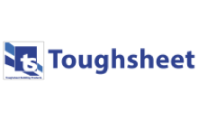What do the initials 'ts' represent?
Answer the question with as much detail as you can, using the image as a reference.

The stylized graphic element in the logo includes the initials 'ts', which likely represent the abbreviation of the brand name 'Toughsheet'.